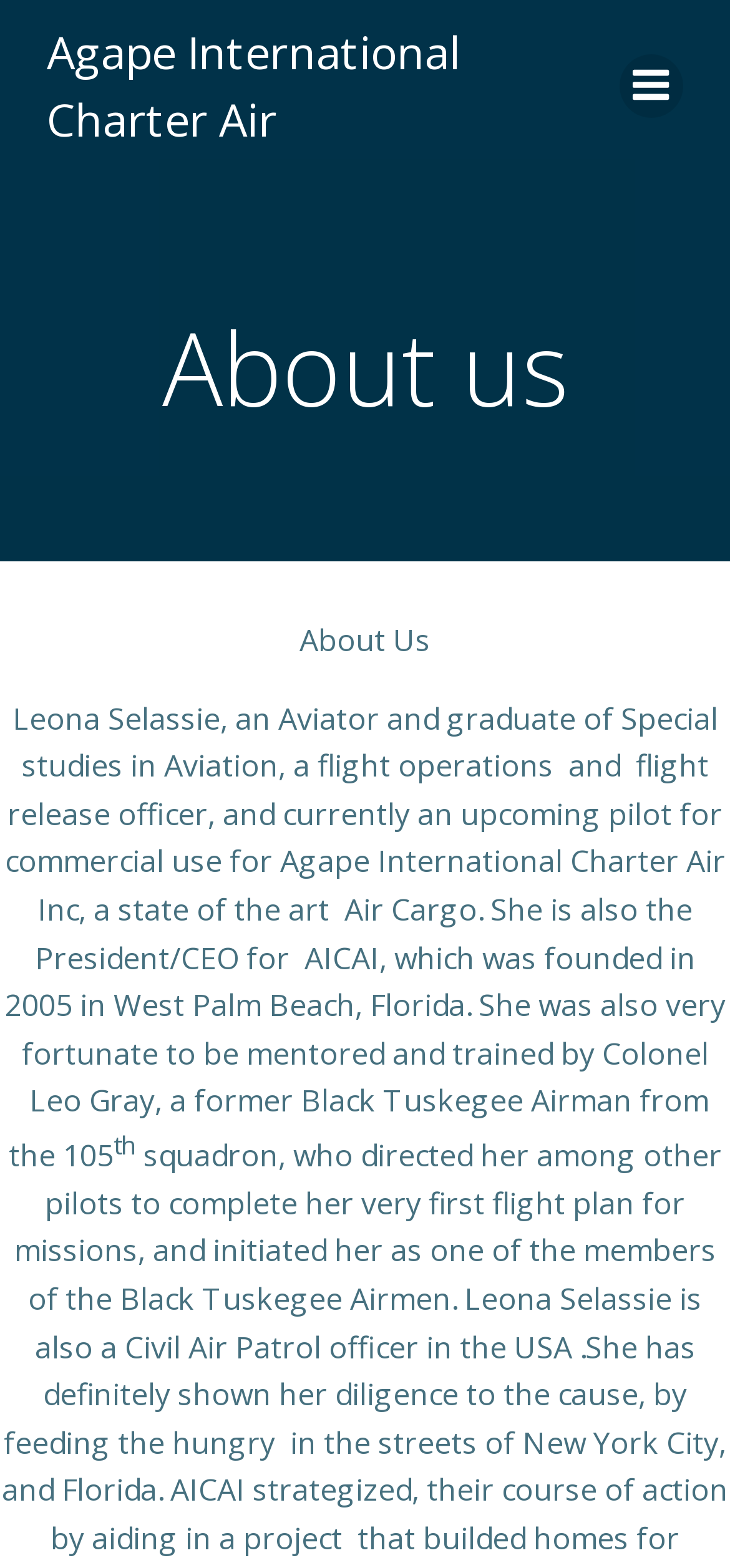What is the type of air cargo operated by Agape International Charter Air Inc?
Refer to the image and give a detailed answer to the query.

From the text content of the webpage, it is mentioned that Agape International Charter Air Inc operates a state of the art Air Cargo, indicating the type of air cargo they operate.